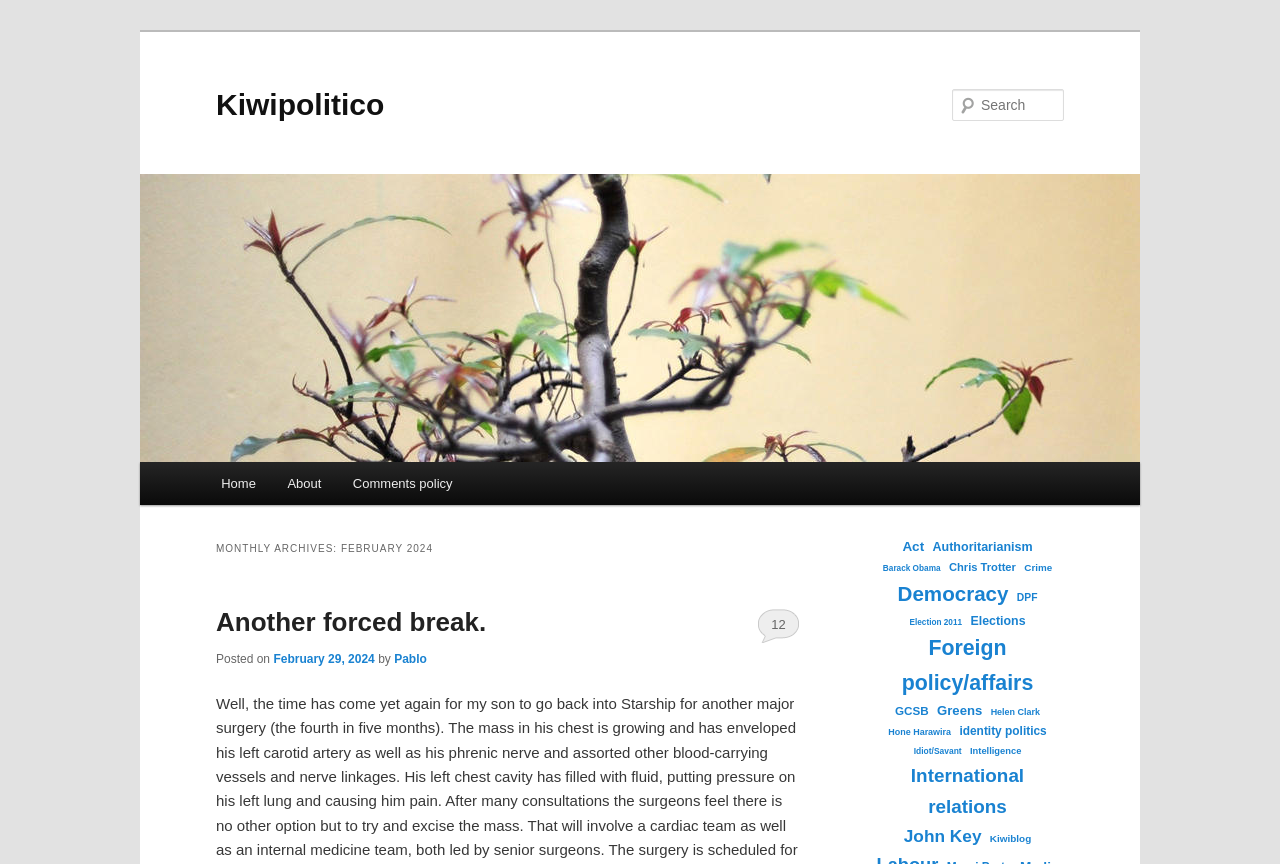How many items are in the category 'Democracy'?
Give a detailed and exhaustive answer to the question.

The number of items in the category 'Democracy' can be determined by looking at the link element 'Democracy (213 items)' which provides the number of items in this category.